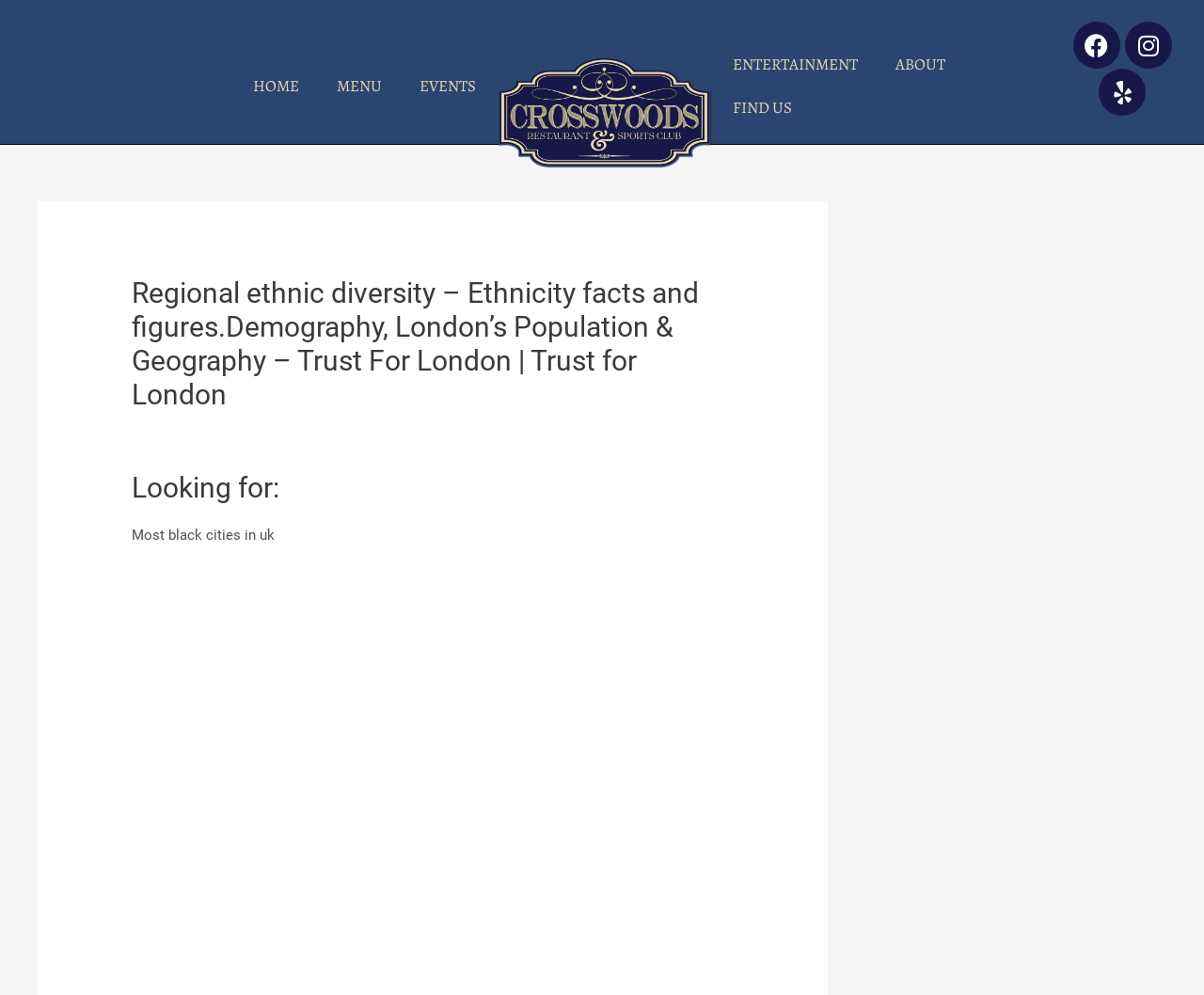Provide the bounding box coordinates for the area that should be clicked to complete the instruction: "Click on Leave a Comment".

[0.109, 0.424, 0.204, 0.441]